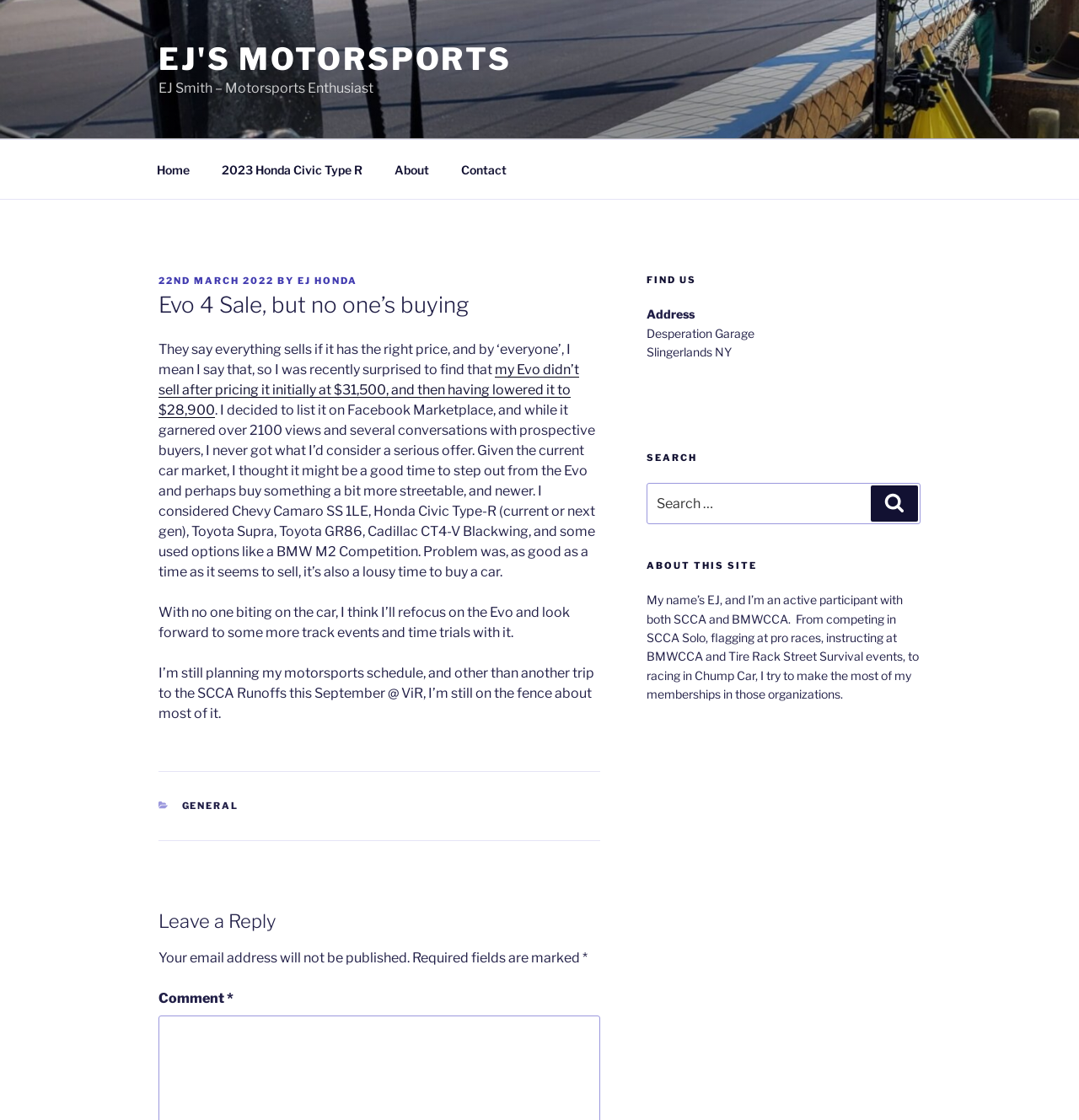Could you locate the bounding box coordinates for the section that should be clicked to accomplish this task: "Click on the 'About' link".

[0.352, 0.133, 0.411, 0.17]